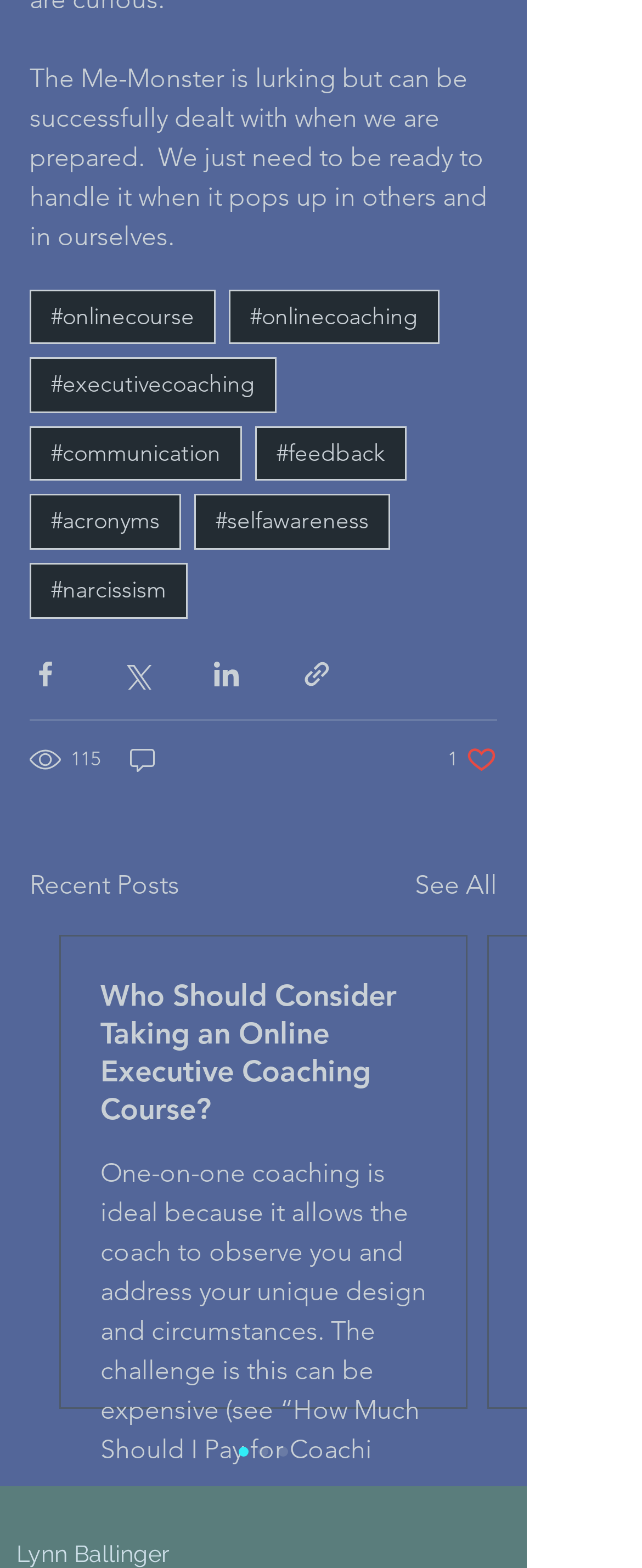How many recent posts are displayed?
Please respond to the question with a detailed and thorough explanation.

There is only one recent post displayed on the webpage, which is hidden and can be seen by clicking on 'See All'.